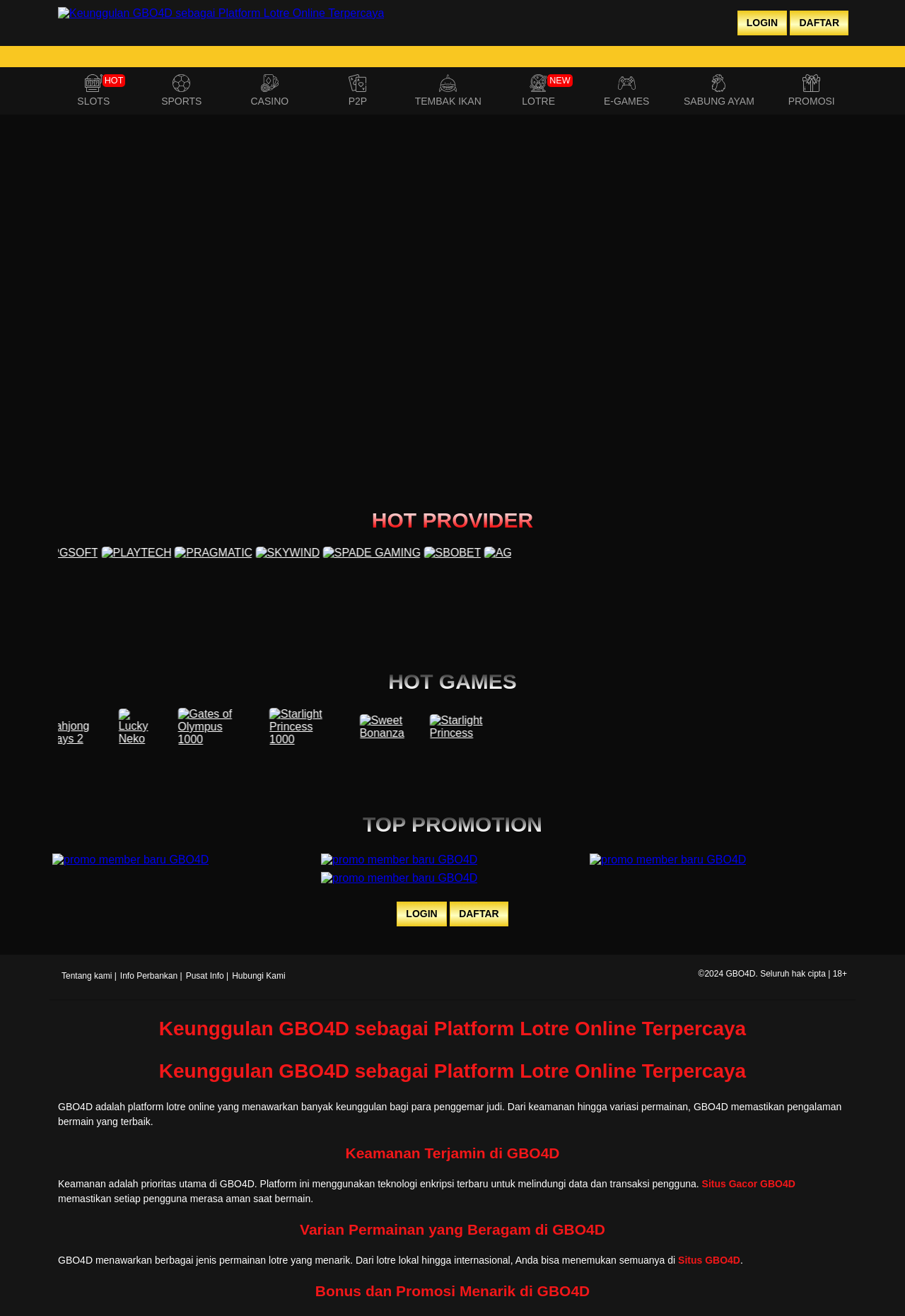How many providers are listed under HOT PROVIDER?
Answer briefly with a single word or phrase based on the image.

9